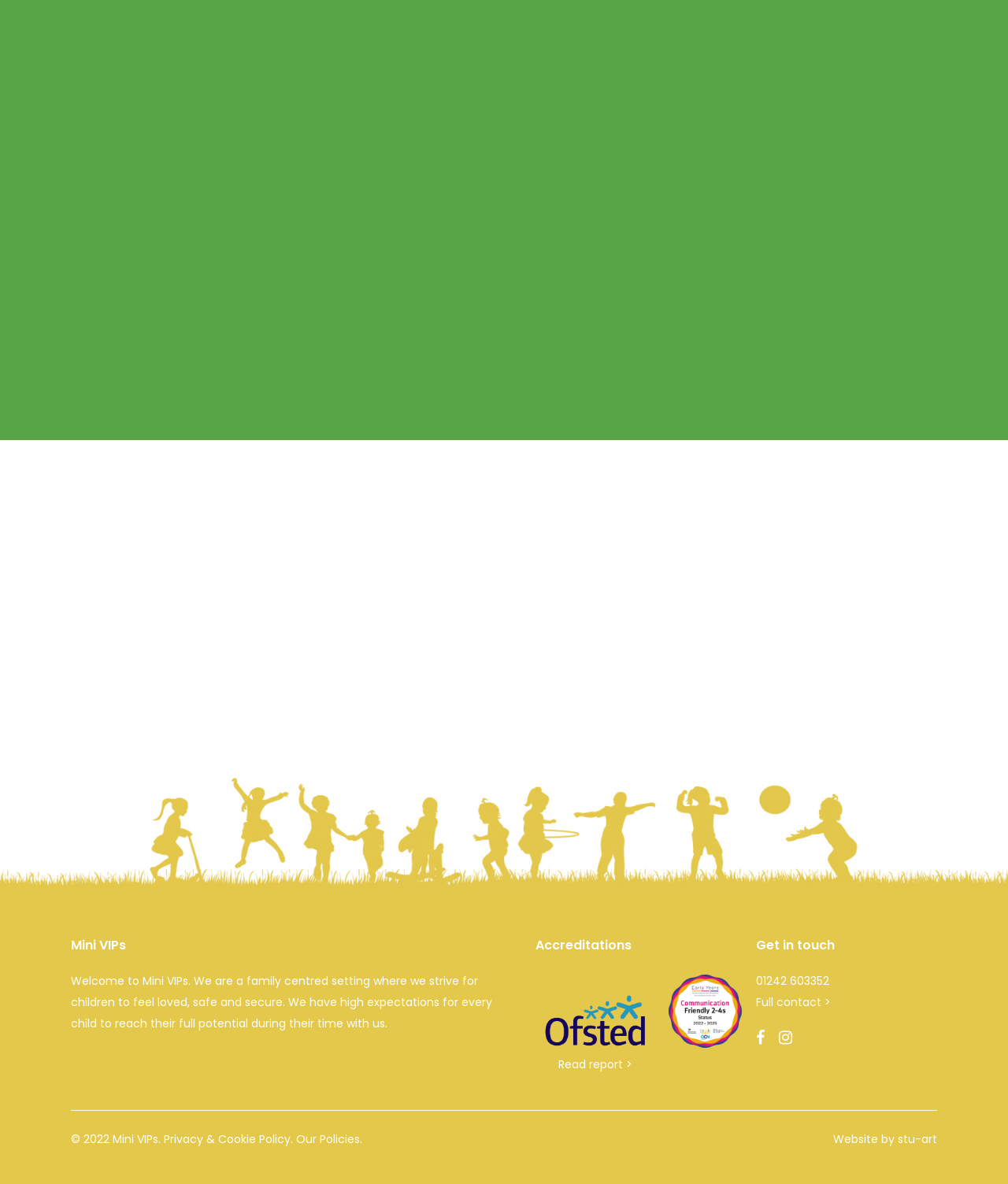Determine the bounding box coordinates of the region I should click to achieve the following instruction: "Visit 'Our Work' page". Ensure the bounding box coordinates are four float numbers between 0 and 1, i.e., [left, top, right, bottom].

None